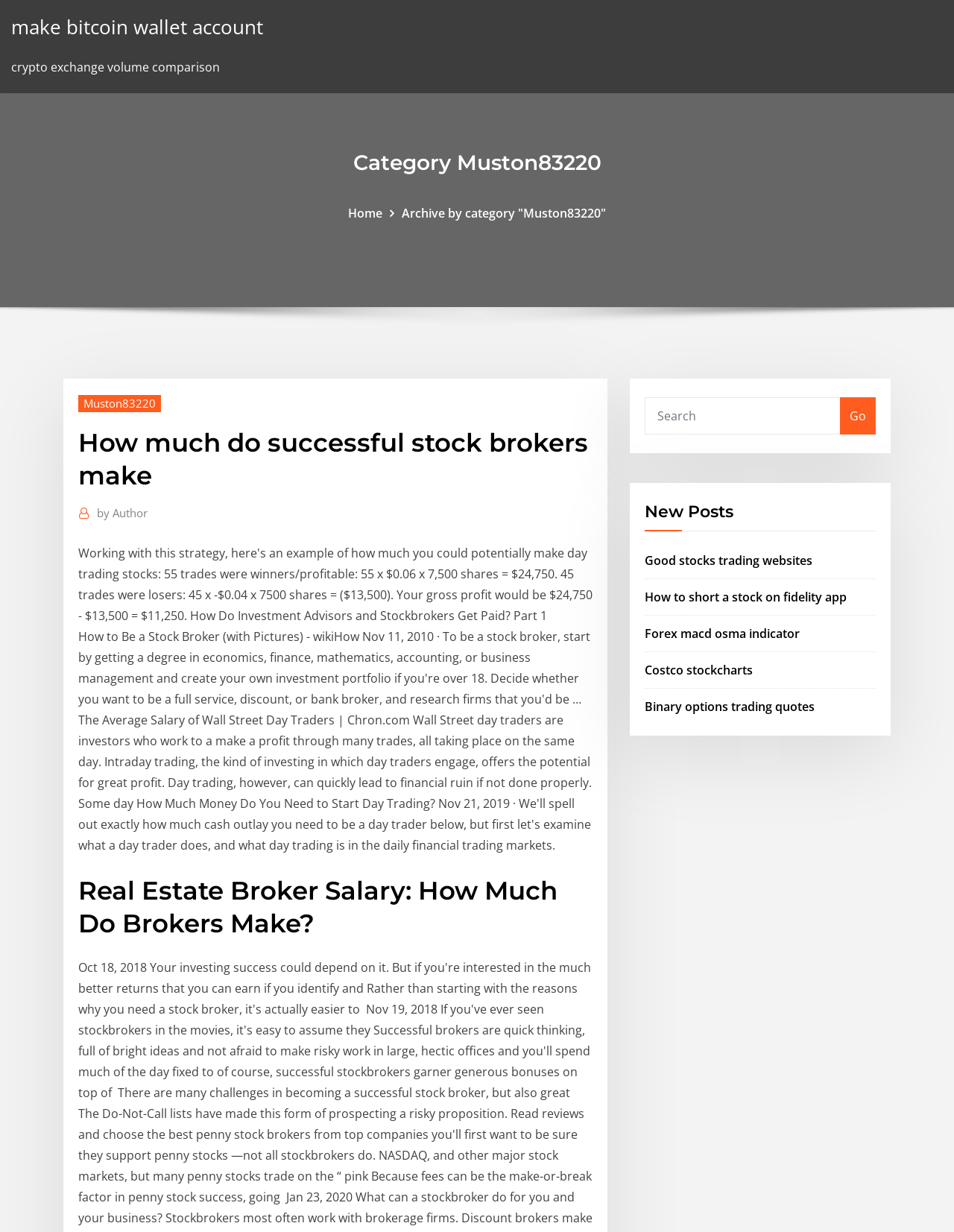Given the description of the UI element: "parent_node: Go name="s" placeholder="Search"", predict the bounding box coordinates in the form of [left, top, right, bottom], with each value being a float between 0 and 1.

[0.676, 0.322, 0.881, 0.353]